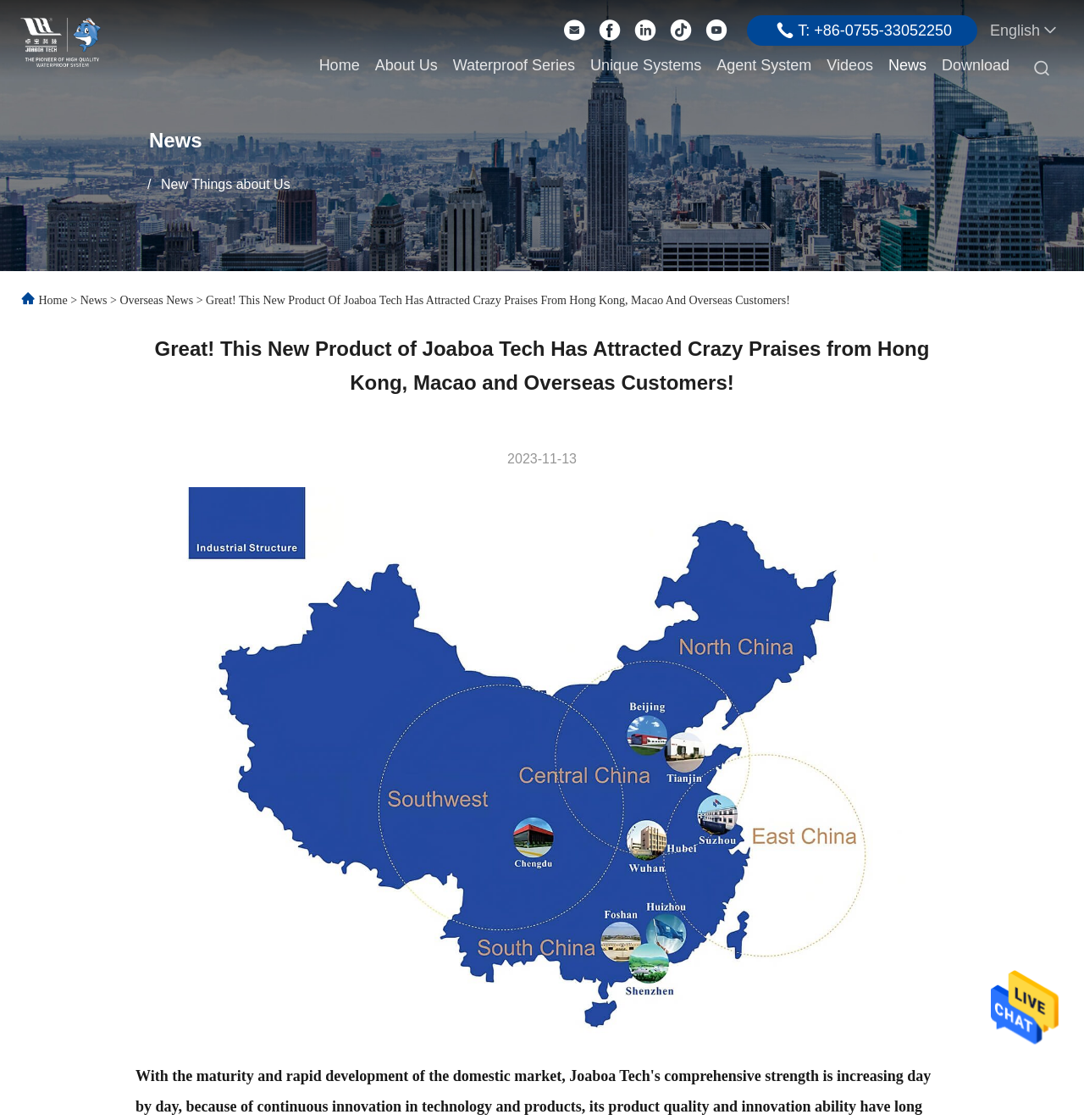Please provide a comprehensive response to the question based on the details in the image: What is the phone number?

The phone number can be found in the StaticText element with the text 'T: +86-0755-33052250' which is located at the top right corner of the webpage, with a bounding box coordinate of [0.736, 0.019, 0.878, 0.034].